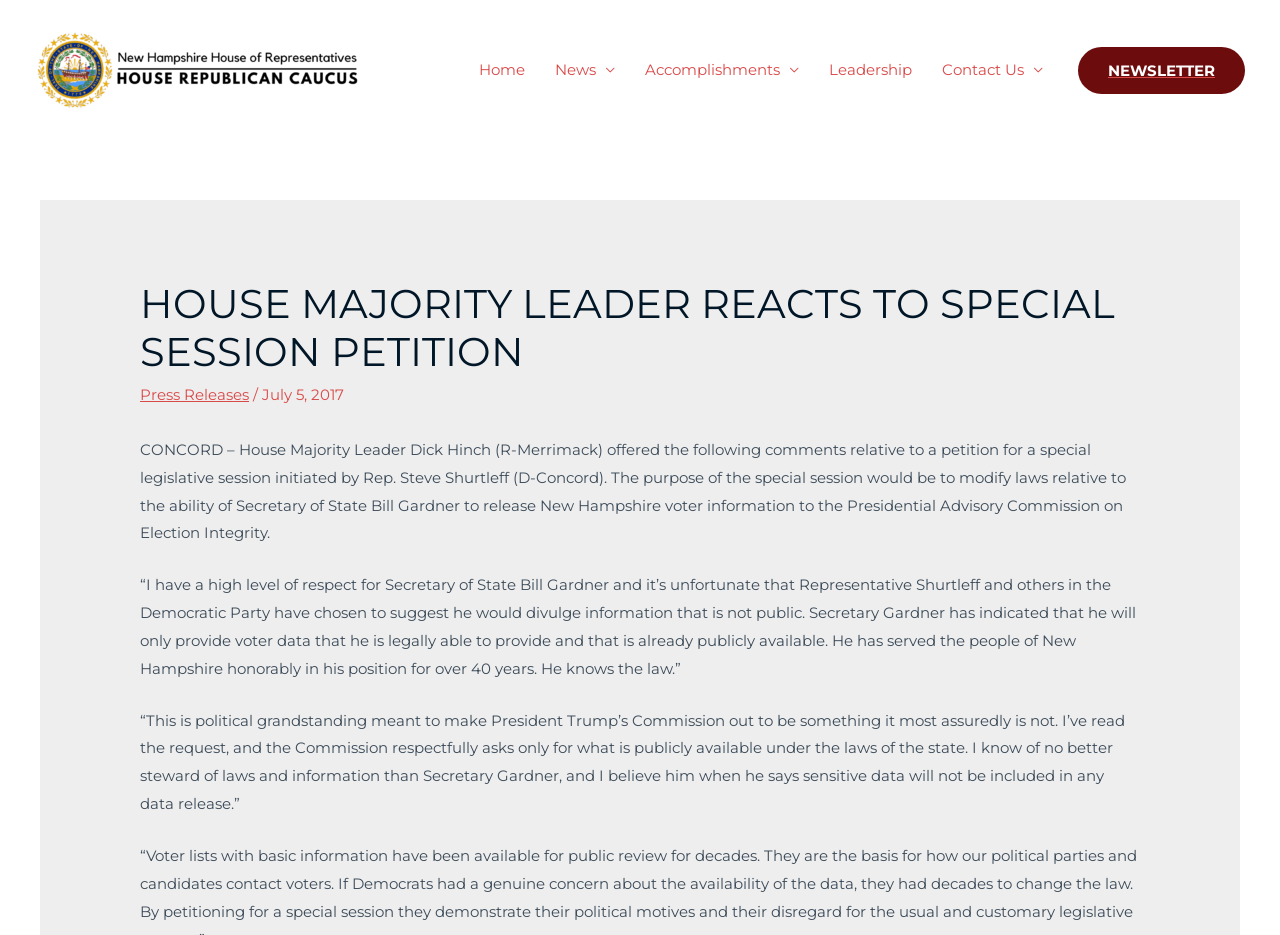Using the webpage screenshot, locate the HTML element that fits the following description and provide its bounding box: "alt="New Hampshire House Republican Caucus"".

[0.027, 0.063, 0.284, 0.083]